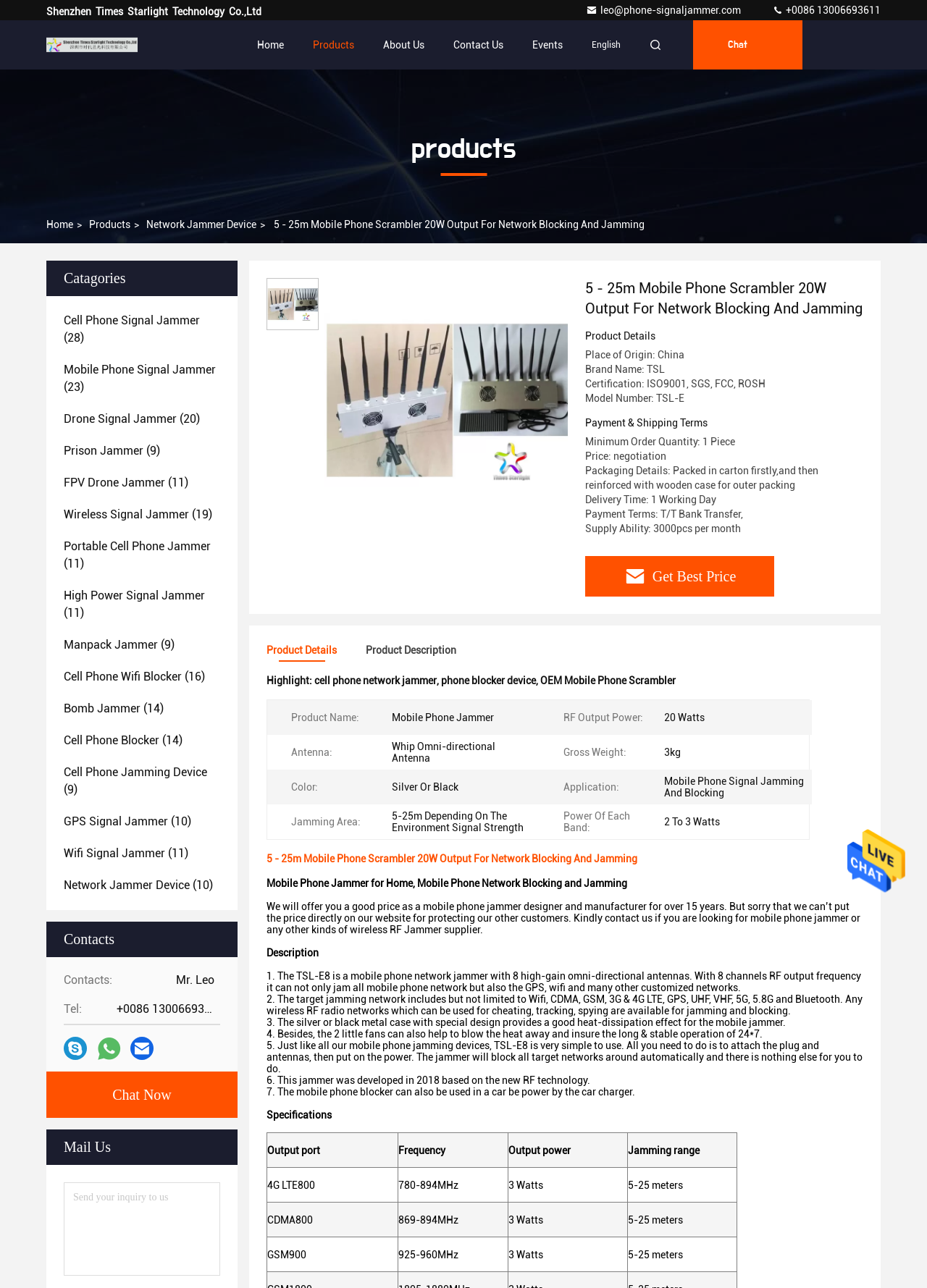What is the certification of the product?
Use the information from the screenshot to give a comprehensive response to the question.

I found the certification by looking at the 'Product Details' section, where it is written as 'Certification: ISO9001, SGS, FCC, ROSH'.